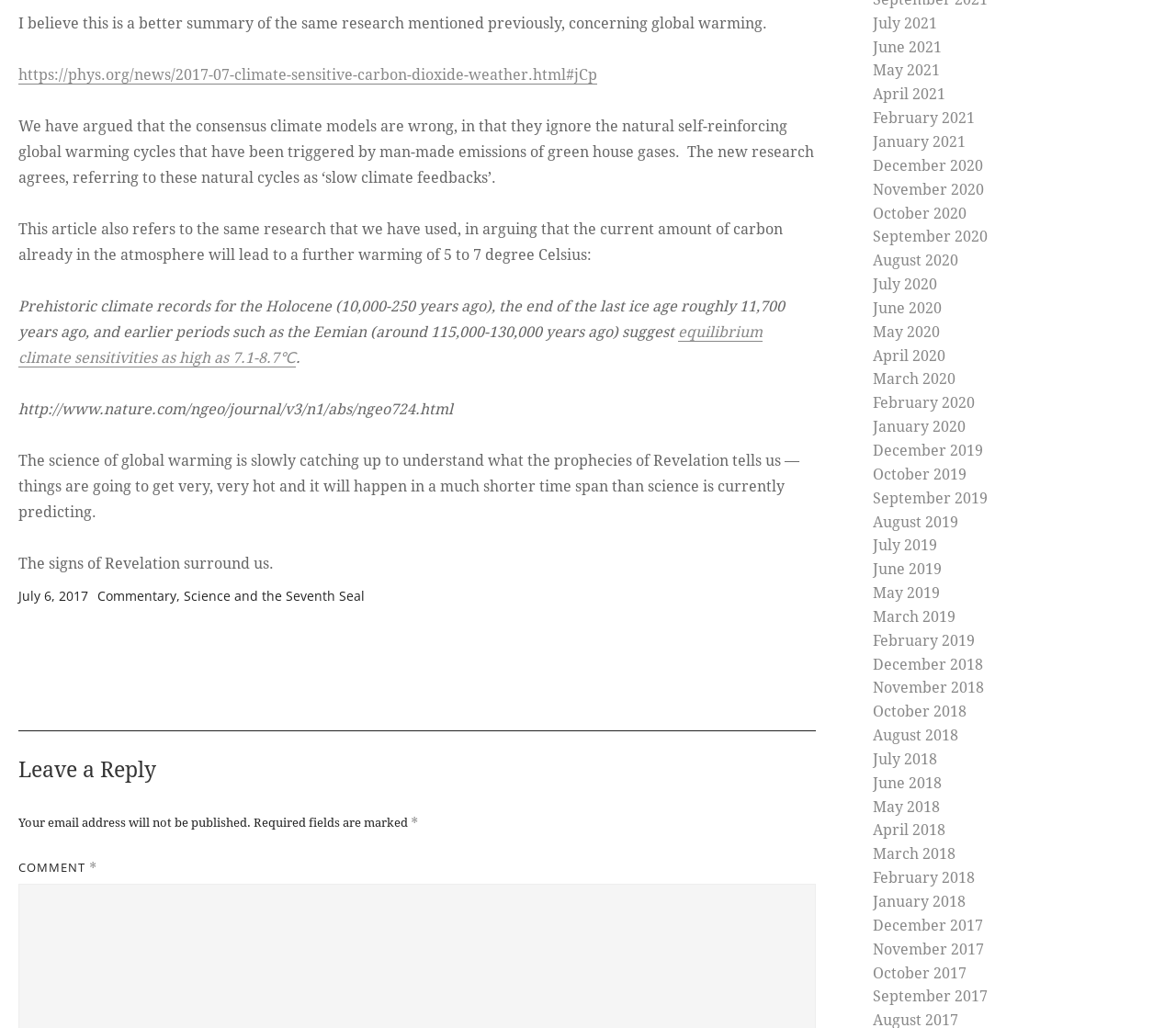Given the description of a UI element: "Science and the Seventh Seal", identify the bounding box coordinates of the matching element in the webpage screenshot.

[0.156, 0.571, 0.31, 0.588]